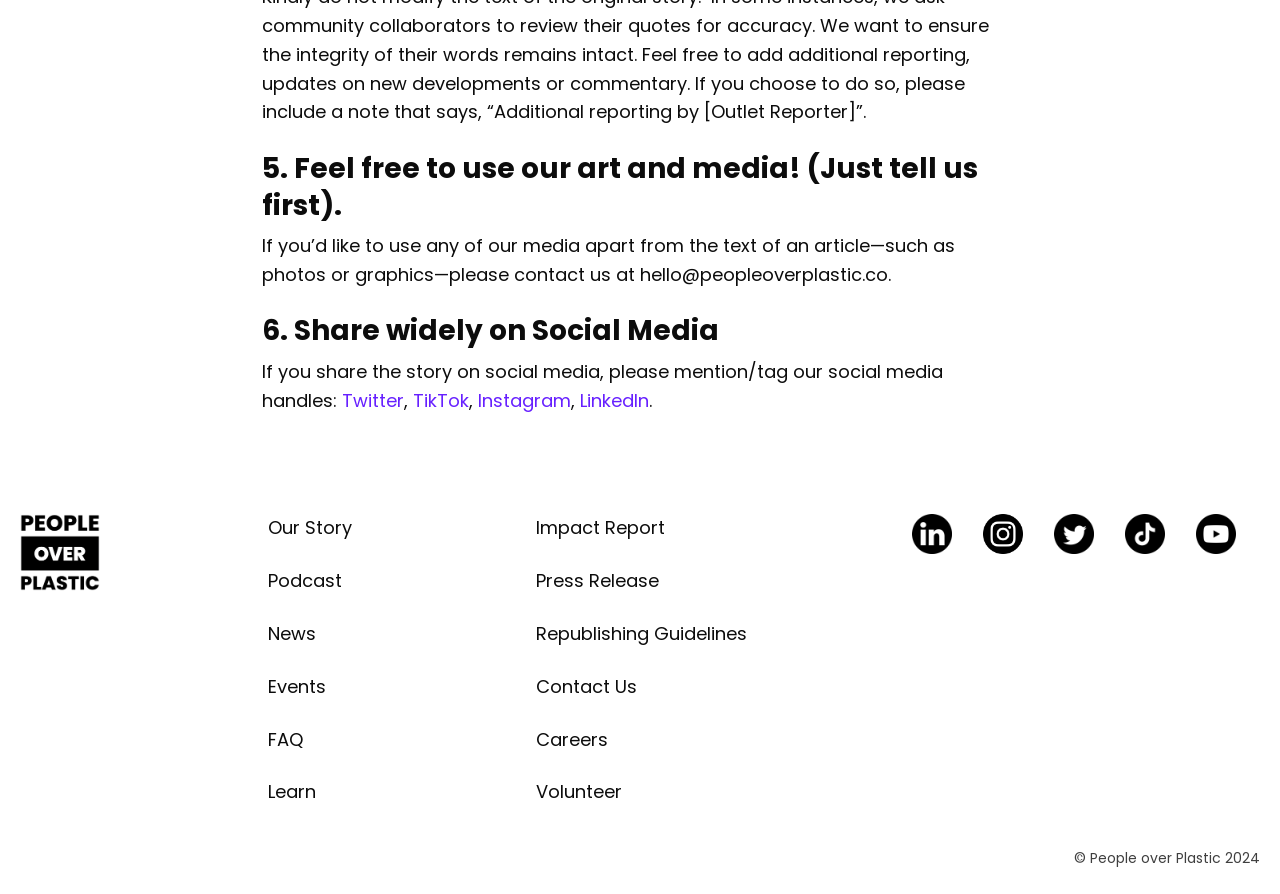Identify the bounding box coordinates necessary to click and complete the given instruction: "Learn more".

[0.209, 0.871, 0.403, 0.93]